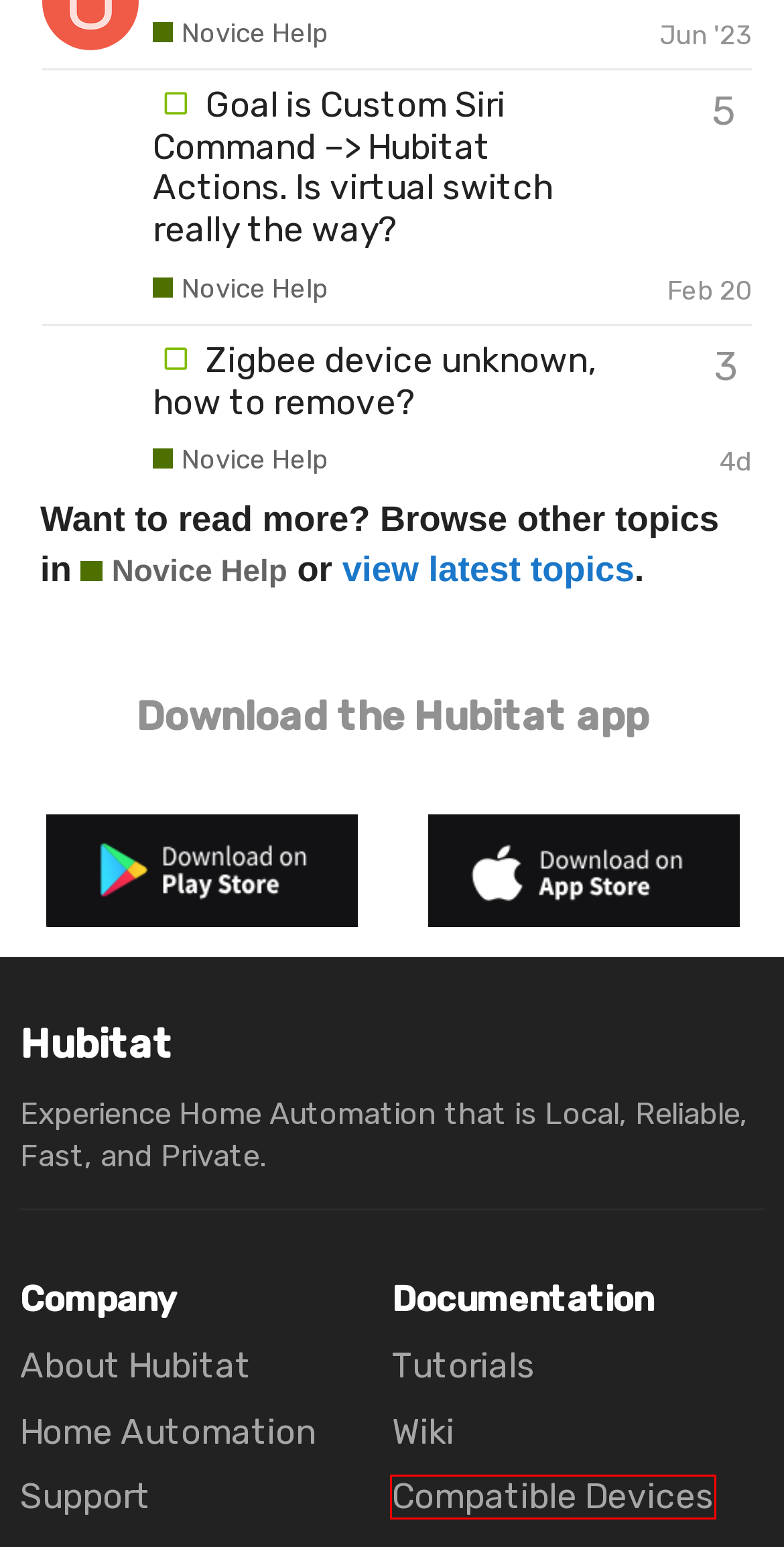You have a screenshot of a webpage, and a red bounding box highlights an element. Select the webpage description that best fits the new page after clicking the element within the bounding box. Options are:
A. About - Hubitat
B. ‎Hubitat on the App Store
C. List of Compatible Devices | Hubitat Documentation
D. Hubitat
E. Tutorials
    
    
    
      – HUBITAT
F. Hubitat Support – providing tips, tutorials, and answers you need
G. Hubitat Documentation - Home | Hubitat Documentation
H. FAQ - Hubitat

C